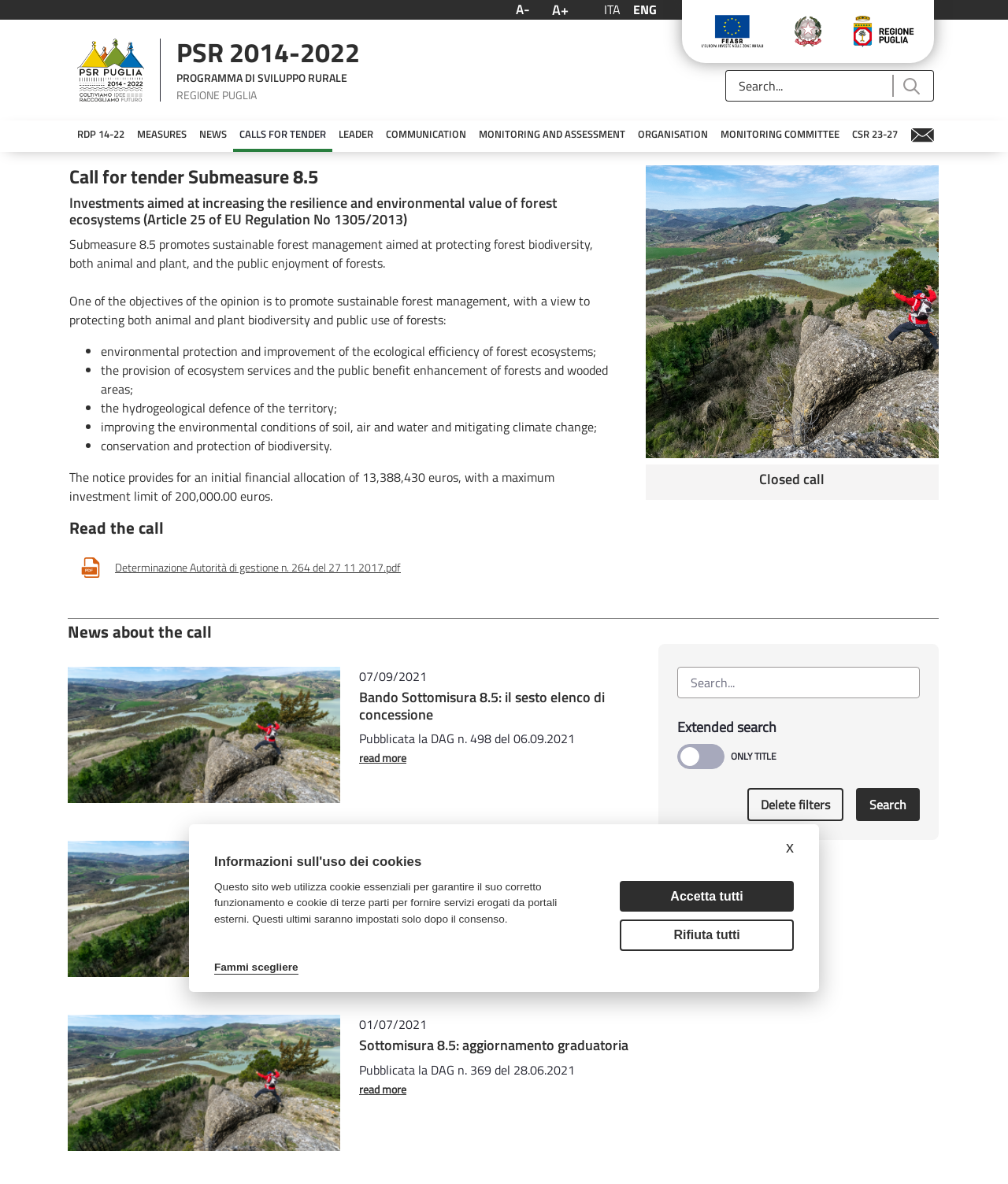Please give a succinct answer using a single word or phrase:
What is the purpose of Submeasure 8.5?

Sustainable forest management